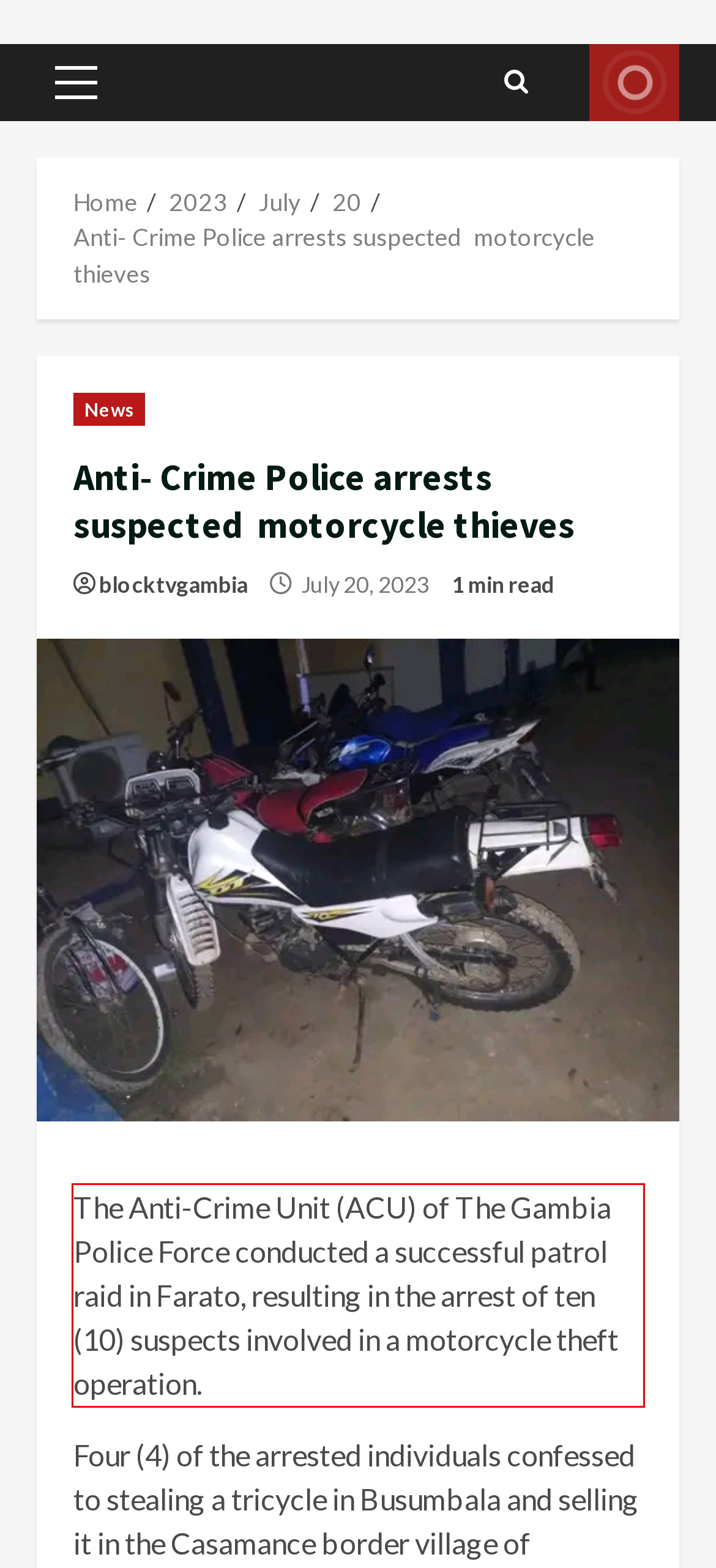Please perform OCR on the text content within the red bounding box that is highlighted in the provided webpage screenshot.

The Anti-Crime Unit (ACU) of The Gambia Police Force conducted a successful patrol raid in Farato, resulting in the arrest of ten (10) suspects involved in a motorcycle theft operation.